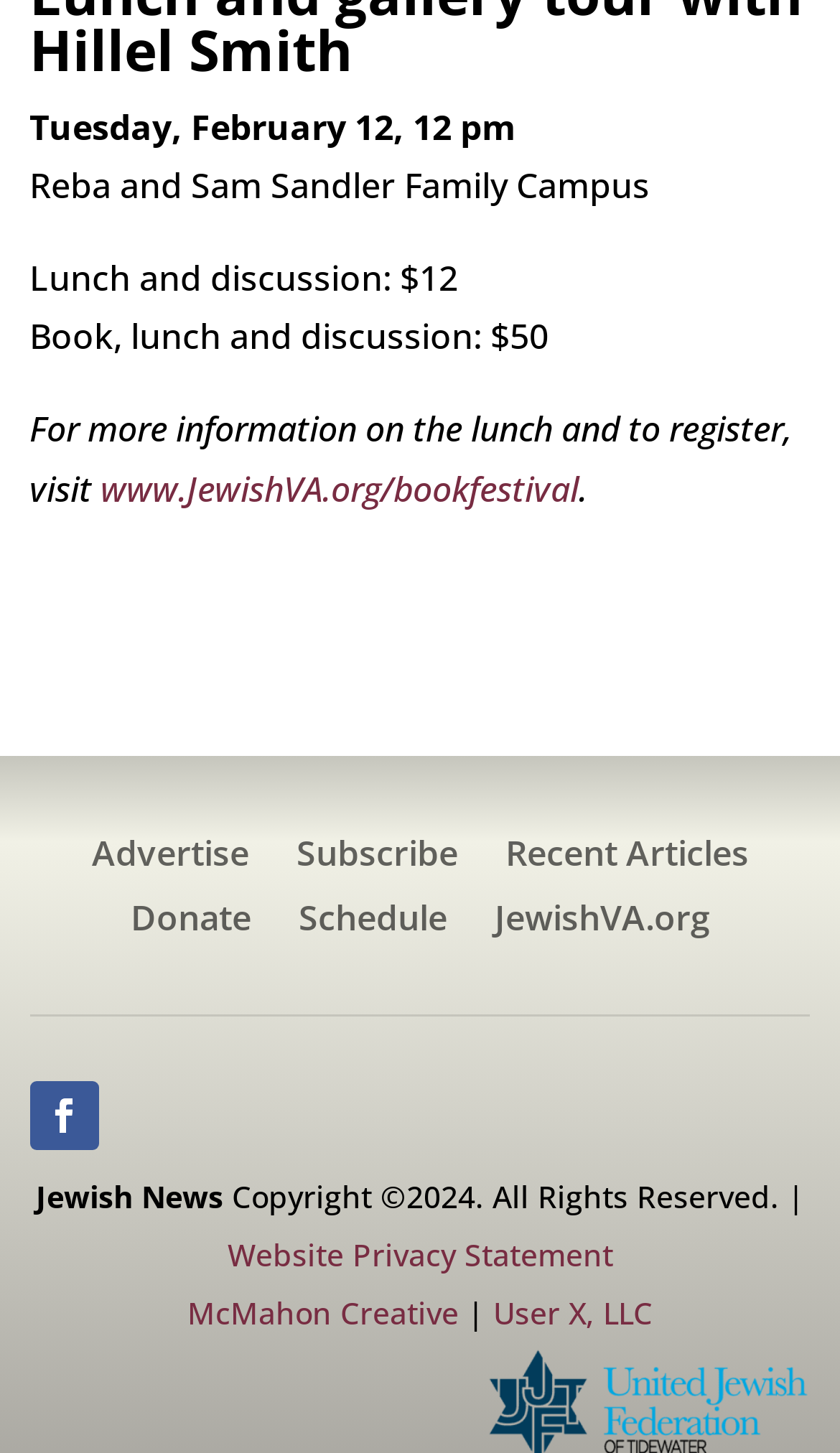What is the name of the organization?
Please provide an in-depth and detailed response to the question.

The name of the organization can be found in the static text element that says 'Jewish News', which is located near the bottom of the webpage.